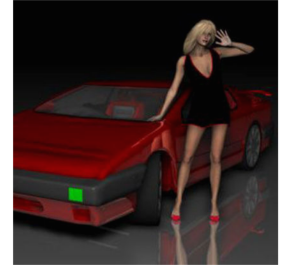Give a detailed account of the visual content in the image.

The image showcases a digital rendering of a stylish woman posing next to a sleek, red sports car. The woman, dressed in a chic black dress and red high heels, strikes a playful pose, adding a touch of glamour to the scene. The car, detailed with a modern design, features a prominent green accent on the rear, enhancing its sporty aesthetic. The background is dark, which contrasts sharply with the vibrant colors of both the outfit and the vehicle, creating a striking visual impact. This artwork captures a blend of fashion and automotive design, embodying a sense of sophistication and allure.